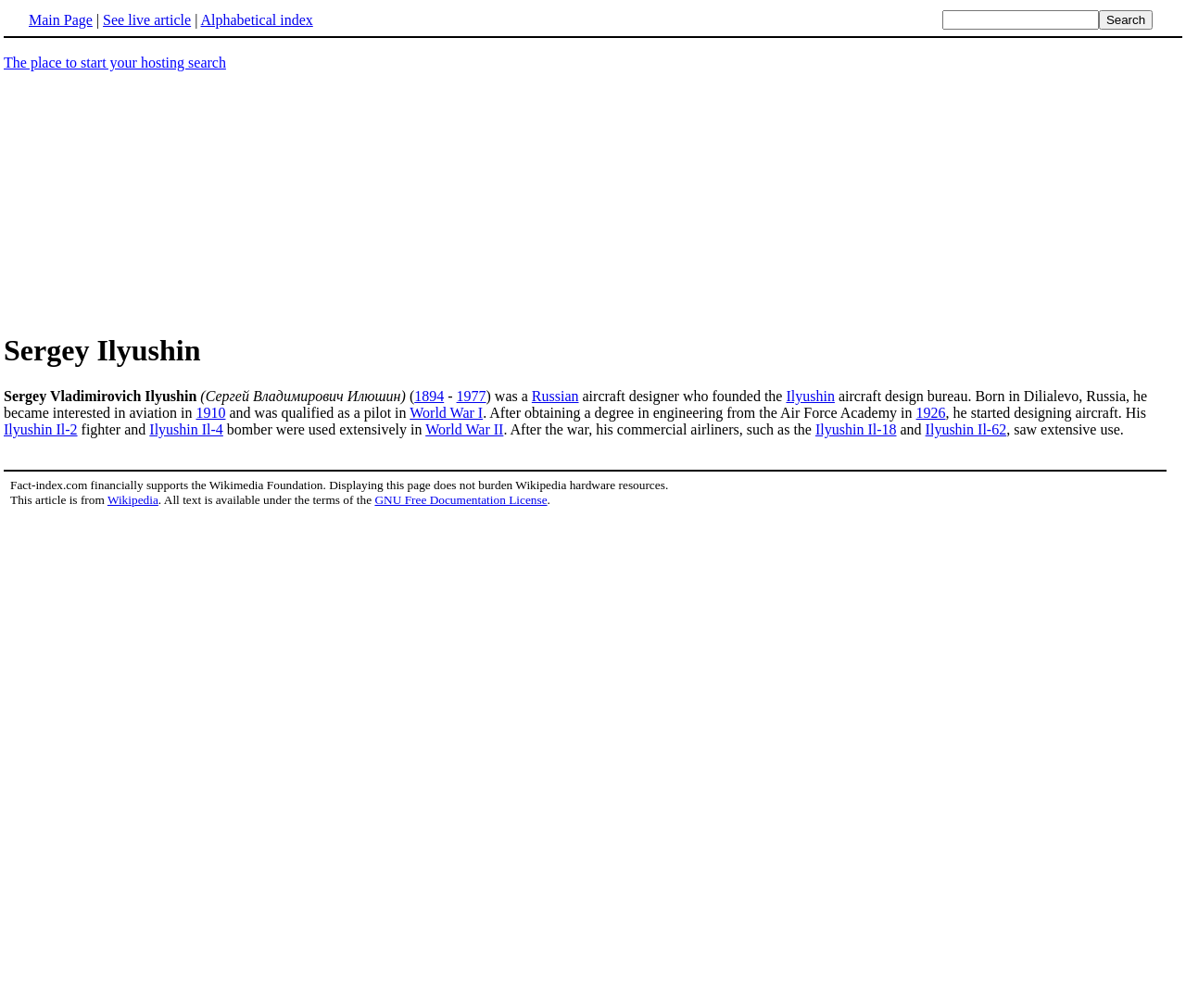Offer an in-depth caption of the entire webpage.

The webpage is about Sergey Ilyushin, a Russian aircraft designer. At the top, there is a navigation bar with three links: "Main Page", "See live article", and "Alphabetical index". Next to it, there is a search bar with a textbox and a "Search" button.

Below the navigation bar, there is an advertisement iframe on the left side of the page. On the right side, there is a heading with the title "Sergey Ilyushin". Underneath, there is a brief introduction to Sergey Ilyushin, including his full name, birth and death years, and a description of his profession.

The main content of the page is a biographical article about Sergey Ilyushin. The article starts with his early life, mentioning his birthplace and his interest in aviation. It then describes his education and career, including his work as a pilot during World War I and his later achievements as an aircraft designer. The article also mentions some of his notable designs, such as the Ilyushin Il-2 and Ilyushin Il-4, which were used extensively during World War II.

At the bottom of the page, there is a disclaimer stating that the page is from Wikipedia and that the text is available under the terms of the GNU Free Documentation License. There are also links to Wikipedia and the GNU Free Documentation License.